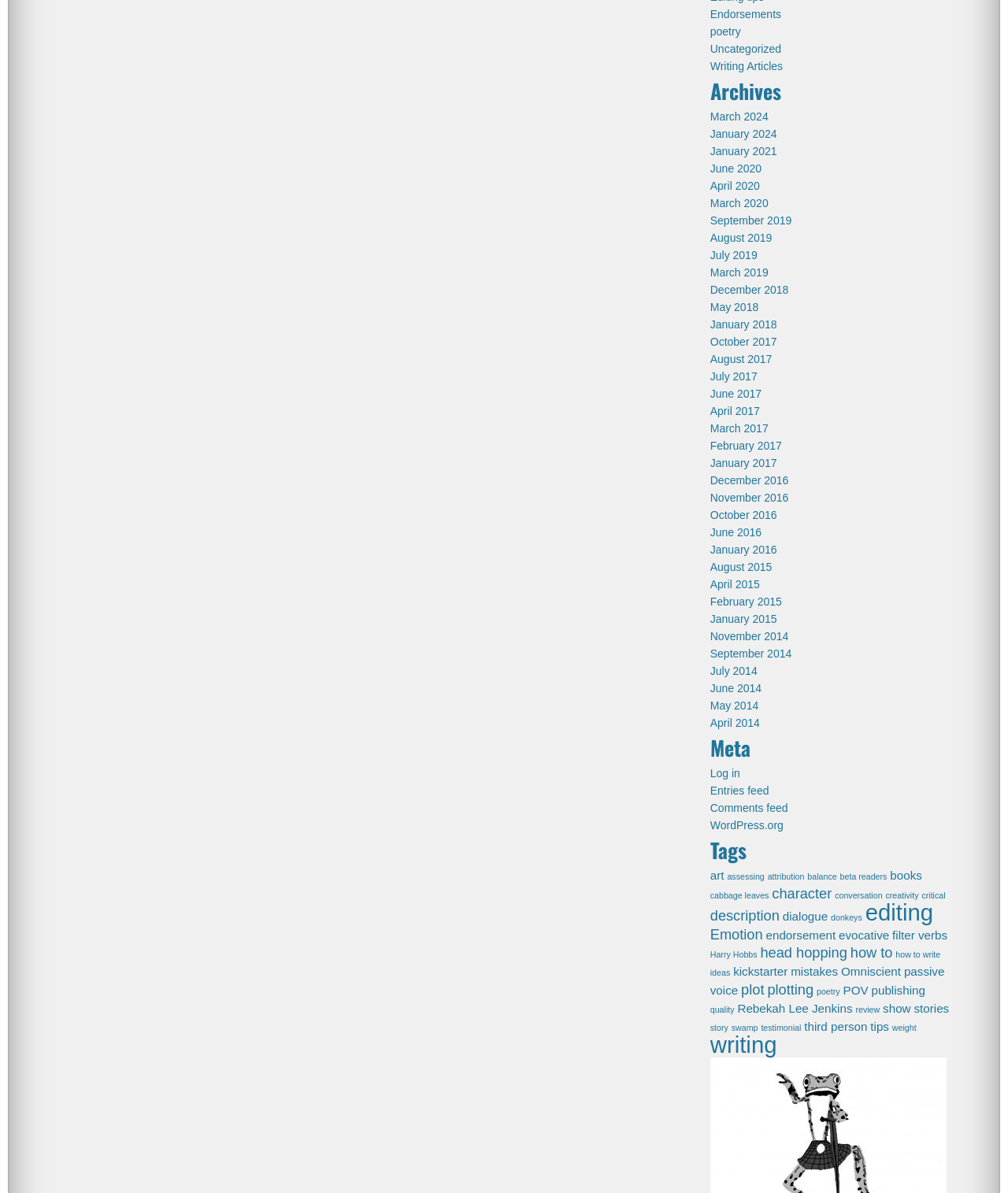Respond with a single word or phrase:
What is the purpose of the 'Log in' link?

To log in to the website